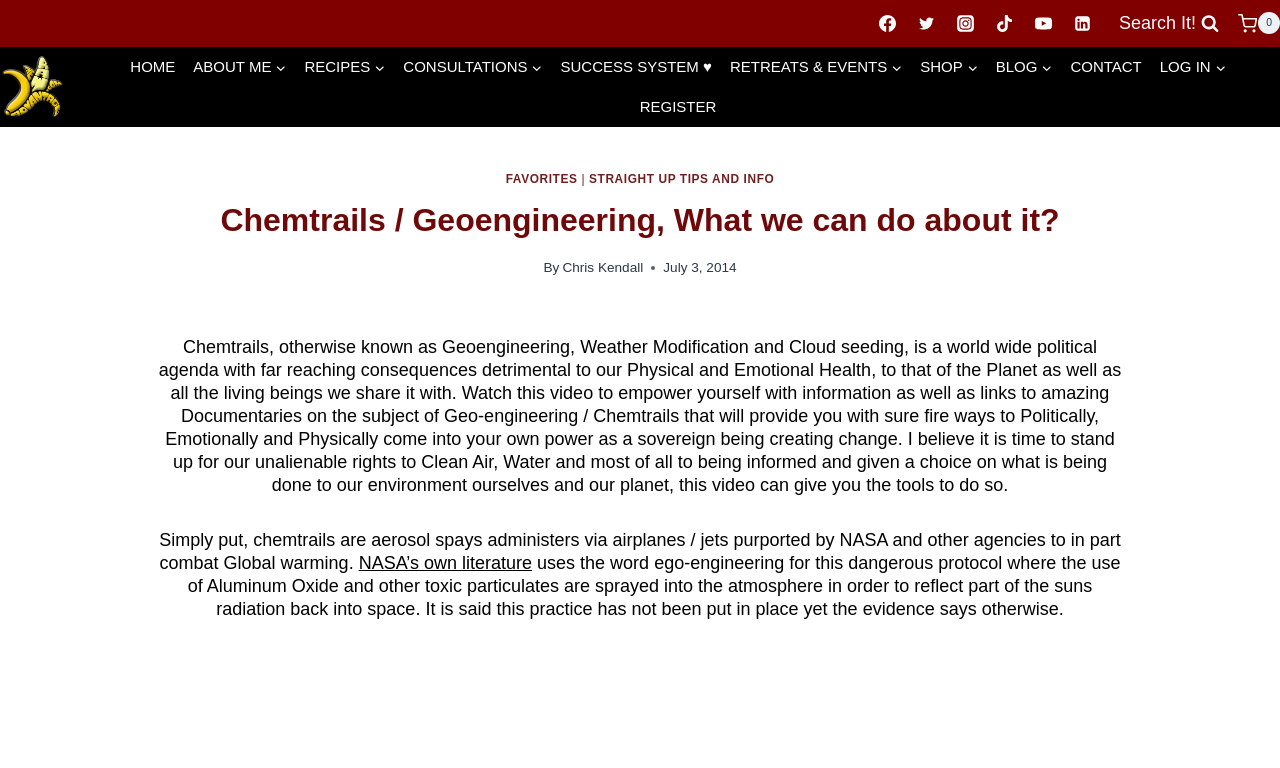What is the date of the article?
Answer the question with a detailed explanation, including all necessary information.

The date of the article is July 3, 2014, as mentioned in the text 'July 3, 2014'.